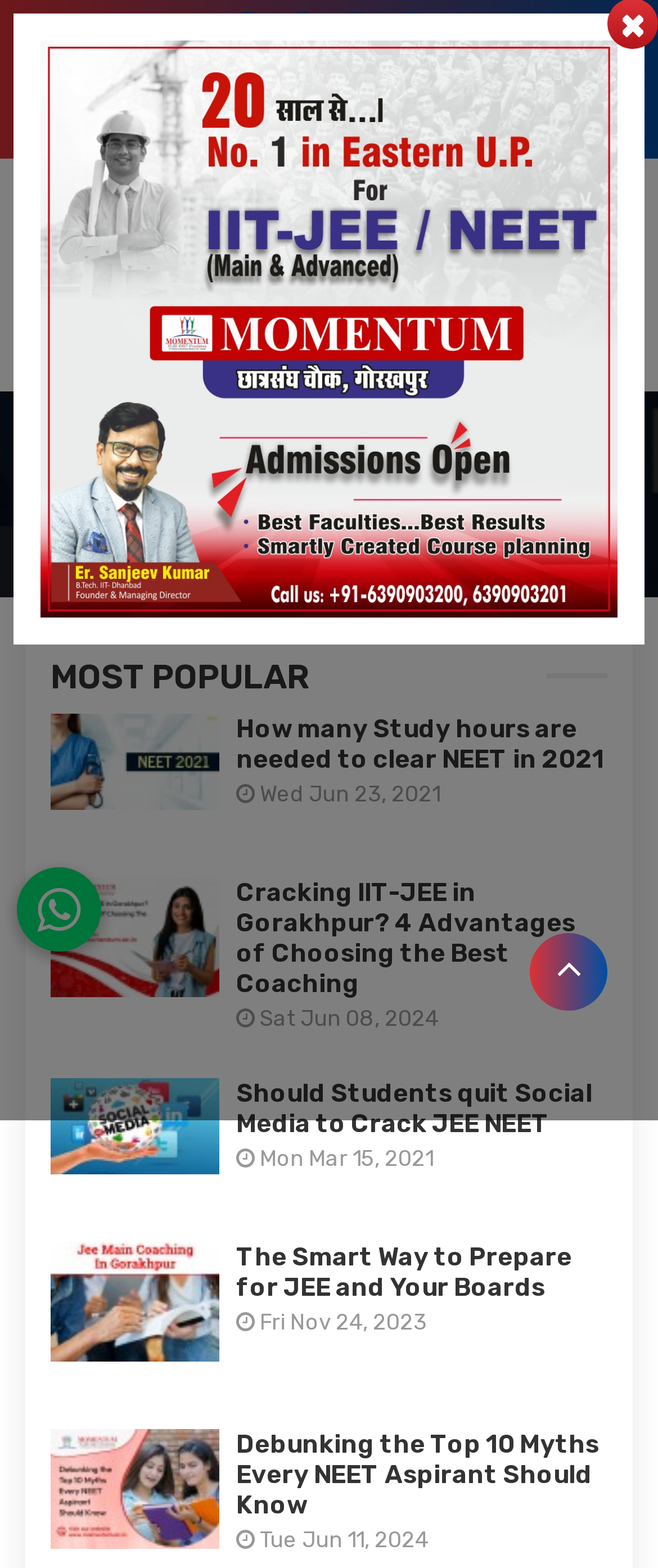Please pinpoint the bounding box coordinates for the region I should click to adhere to this instruction: "Join a live class".

[0.465, 0.041, 0.732, 0.067]